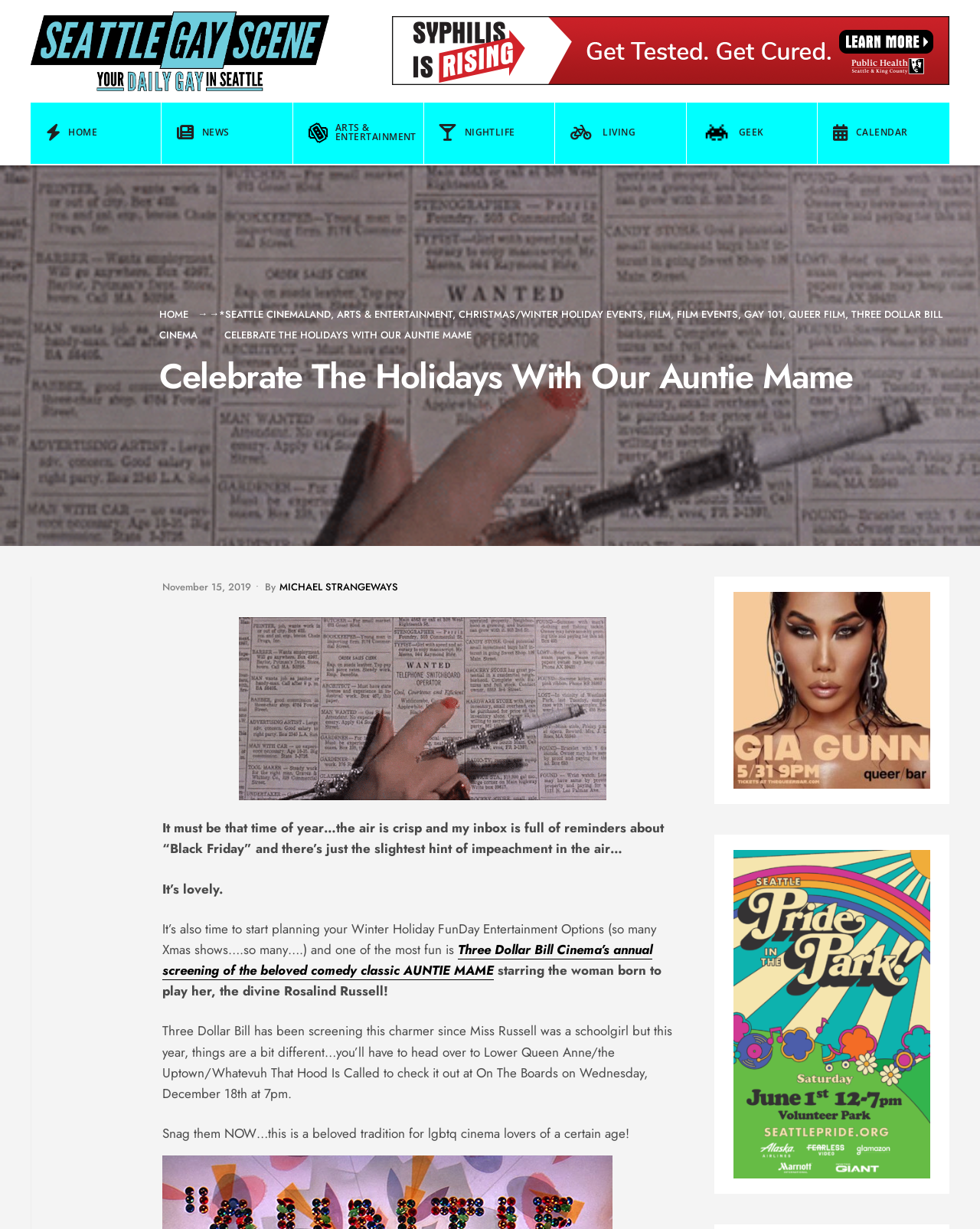Refer to the element description Gay 101 and identify the corresponding bounding box in the screenshot. Format the coordinates as (top-left x, top-left y, bottom-right x, bottom-right y) with values in the range of 0 to 1.

[0.759, 0.25, 0.798, 0.261]